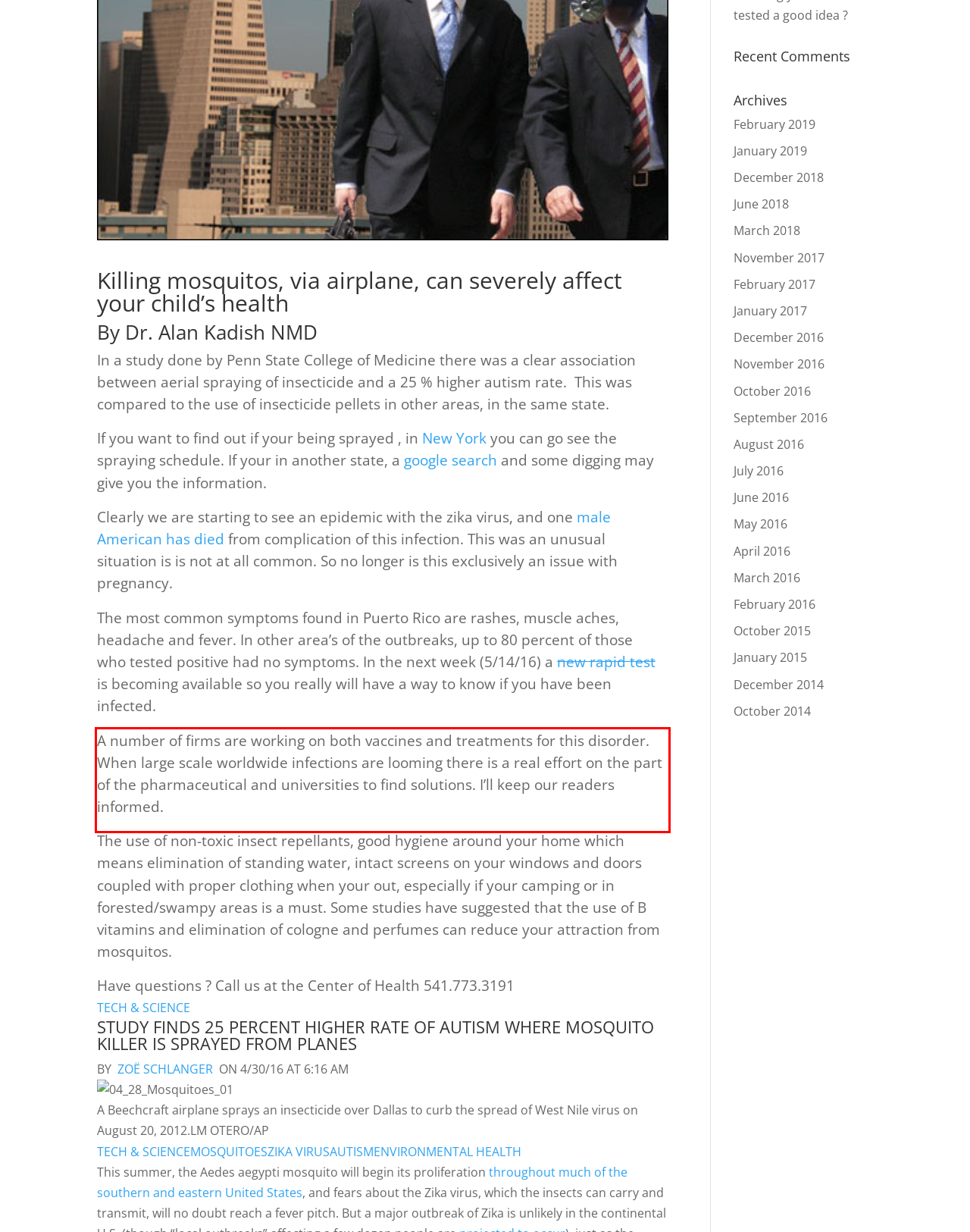Given a screenshot of a webpage with a red bounding box, extract the text content from the UI element inside the red bounding box.

A number of firms are working on both vaccines and treatments for this disorder. When large scale worldwide infections are looming there is a real effort on the part of the pharmaceutical and universities to find solutions. I’ll keep our readers informed.